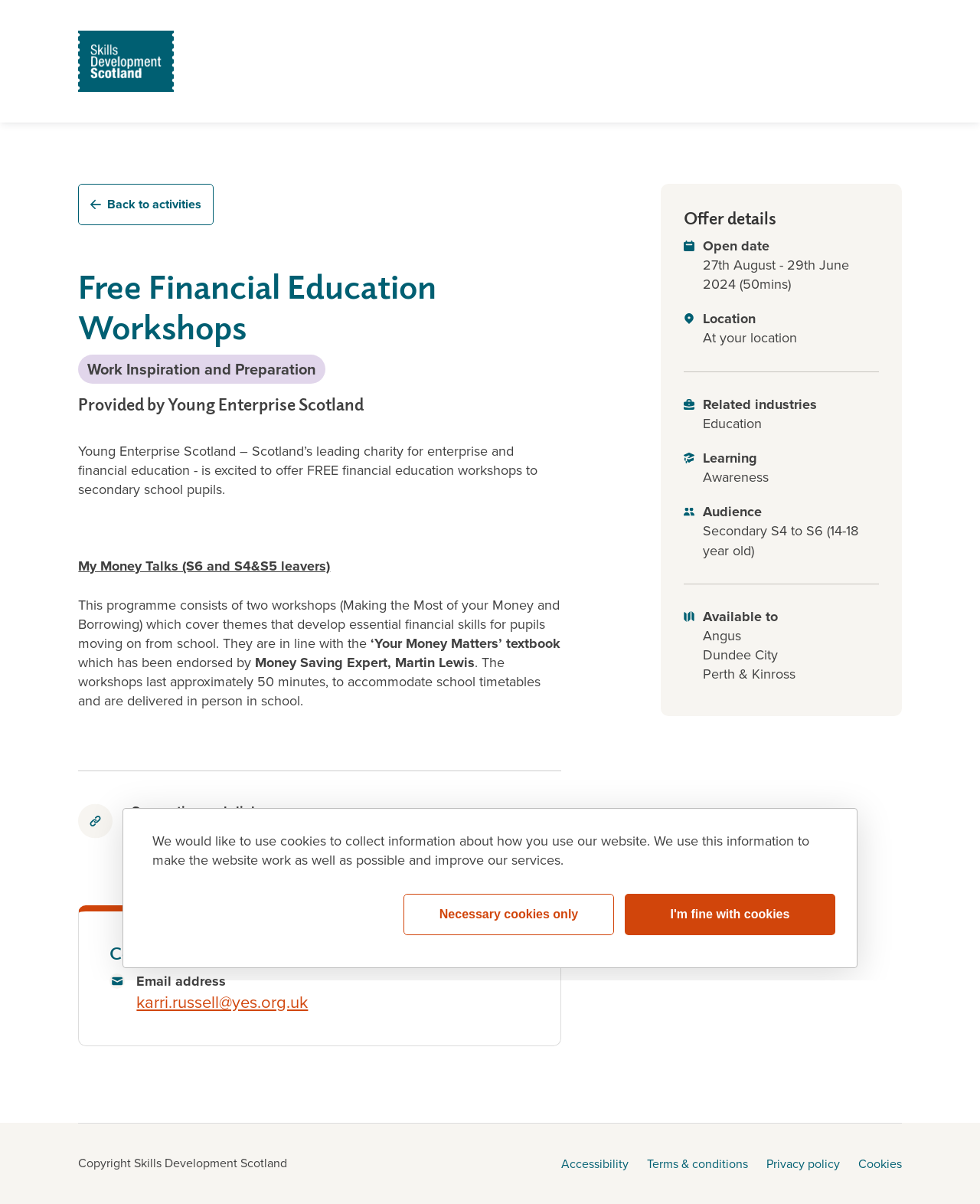Respond with a single word or short phrase to the following question: 
What is the name of the textbook endorsed by Money Saving Expert, Martin Lewis?

‘Your Money Matters’